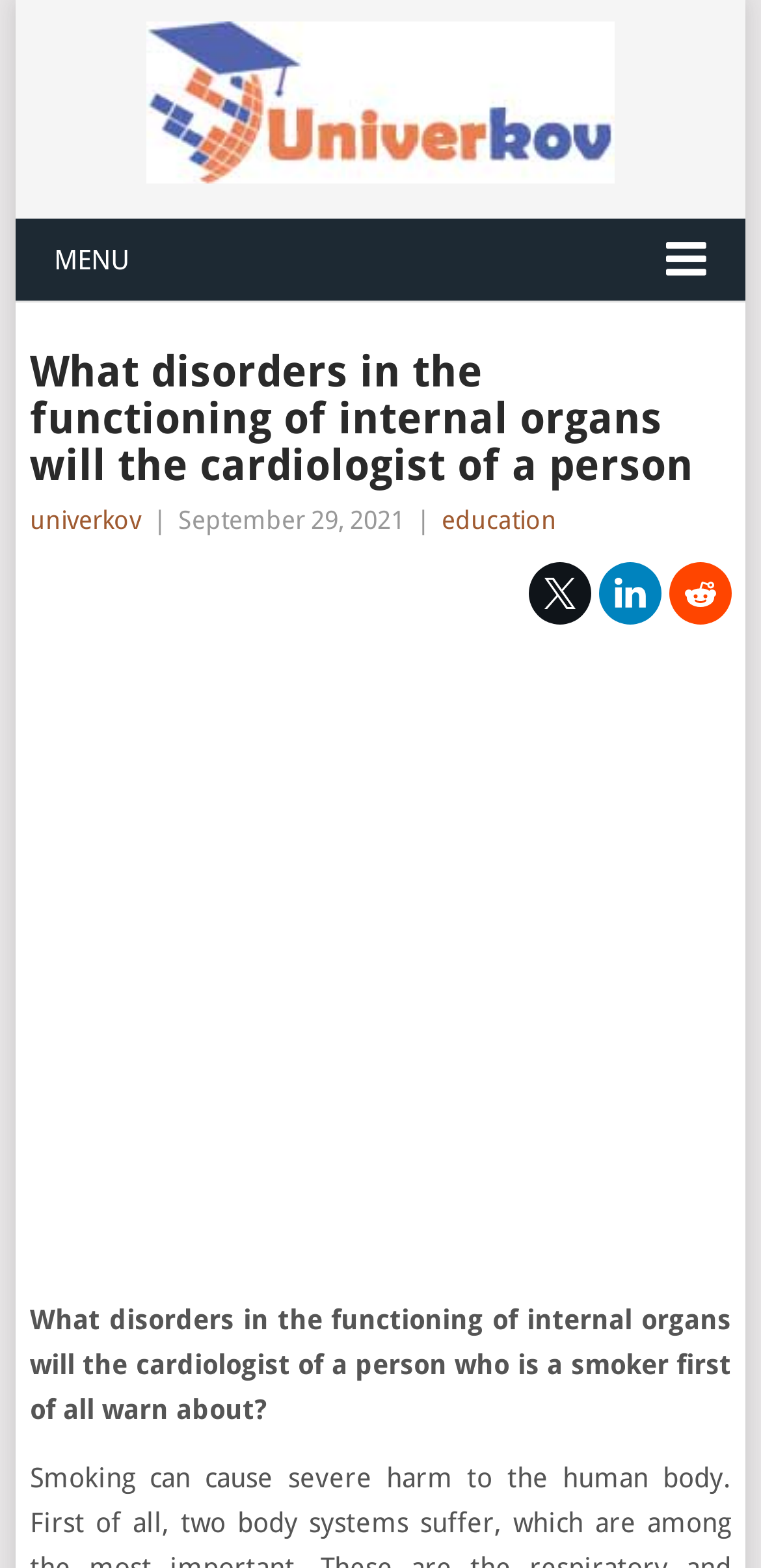Create a detailed narrative describing the layout and content of the webpage.

The webpage appears to be an article or blog post from a website called Univerkov. At the top left of the page, there is a heading with the website's name, accompanied by an image with the same name. To the right of this, there is a menu link with a hamburger icon.

Below the menu link, there is a header section that spans almost the entire width of the page. Within this section, there is a heading that repeats the title of the article, "What disorders in the functioning of internal organs will the cardiologist of a person." This is followed by a link to the website's homepage, a separator character, and the date "September 29, 2021." Further to the right, there is a link to the "education" section of the website.

Underneath the header section, there are three social media links, namely Twitter, LinkedIn, and Reddit, aligned horizontally and centered on the page.

The main content of the article begins below these social media links, with a large block of text that spans the full width of the page. The text starts with the question, "What disorders in the functioning of internal organs will the cardiologist of a person who is a smoker first of all warn about?"